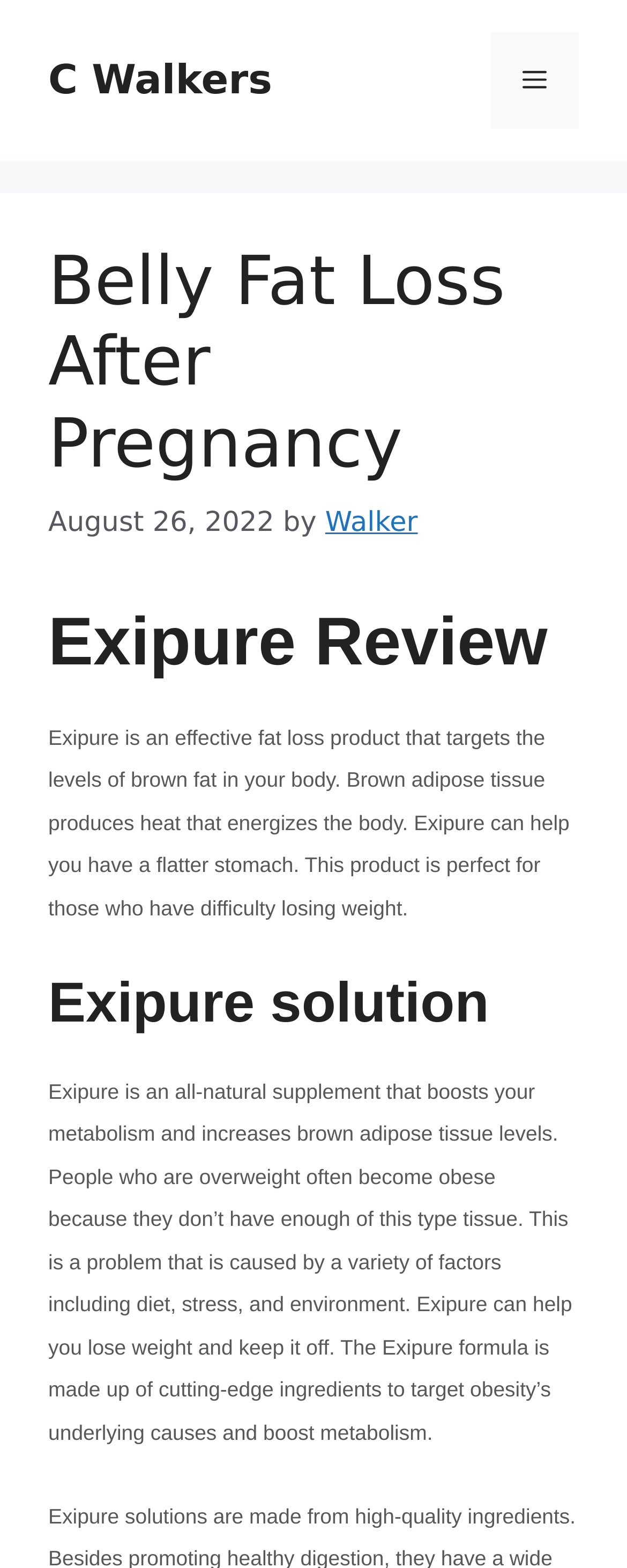Please give a short response to the question using one word or a phrase:
What is the purpose of Exipure?

to help lose weight